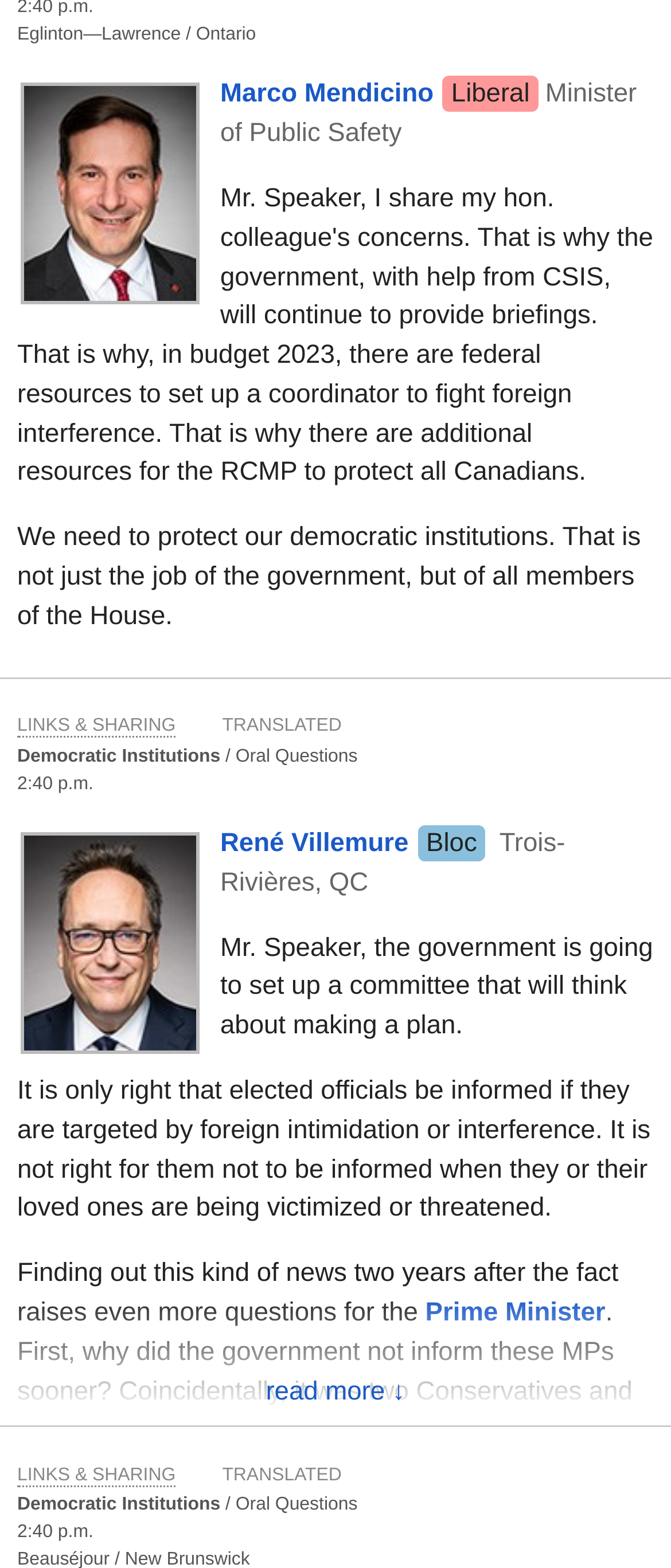Kindly determine the bounding box coordinates for the area that needs to be clicked to execute this instruction: "Click on 'Next »'".

[0.579, 0.341, 0.757, 0.371]